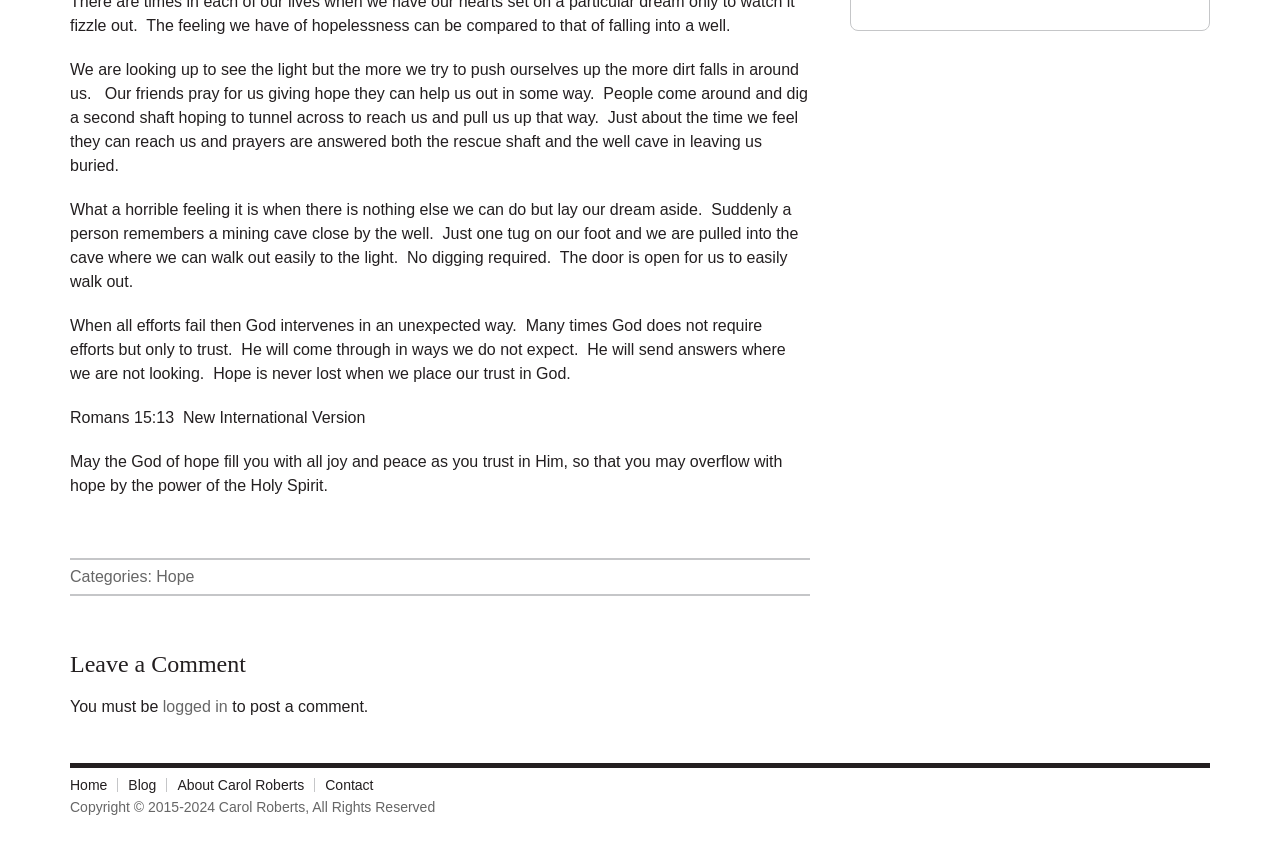Using the format (top-left x, top-left y, bottom-right x, bottom-right y), and given the element description, identify the bounding box coordinates within the screenshot: logged in

[0.127, 0.823, 0.178, 0.843]